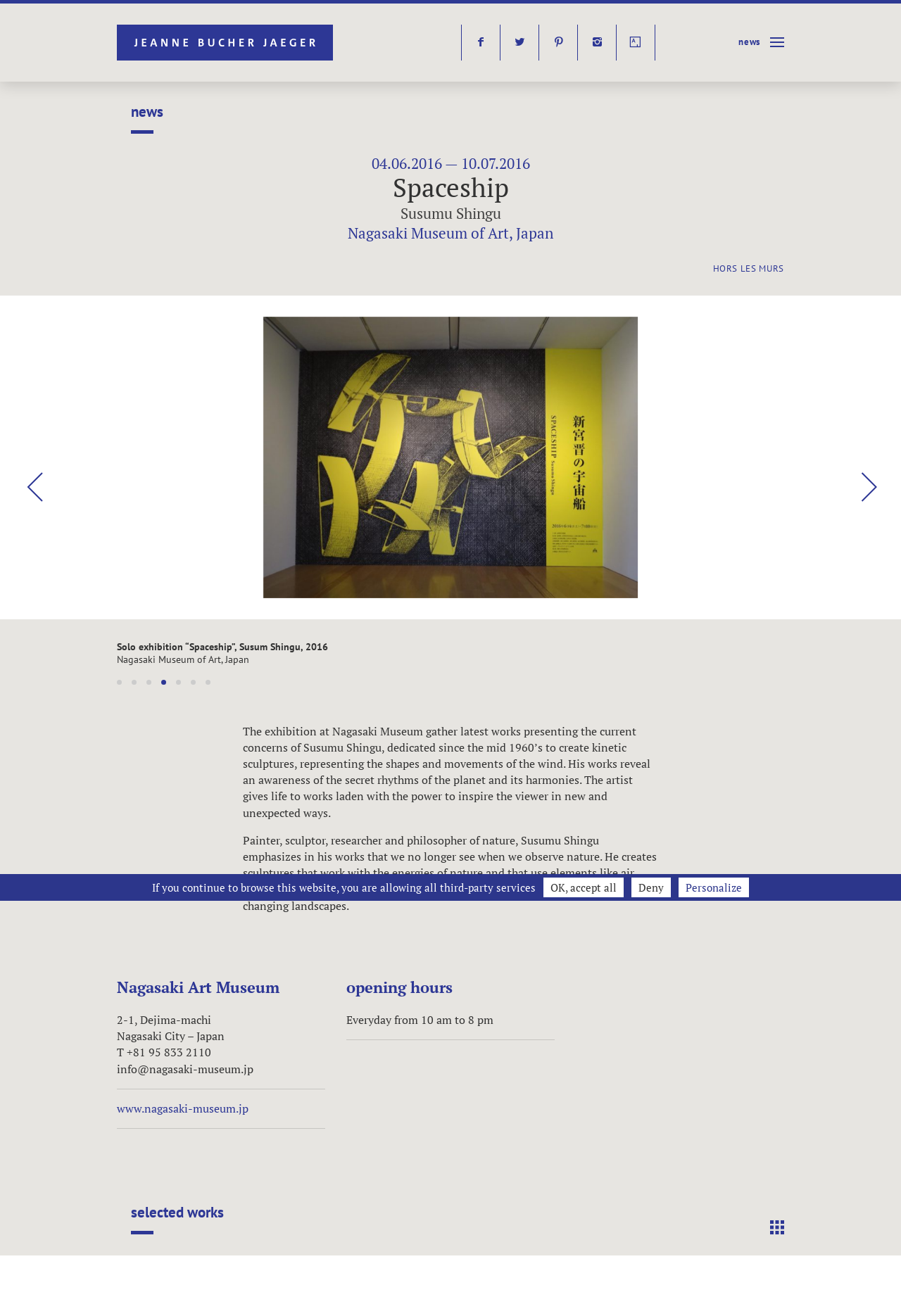Generate the main heading text from the webpage.

Jeanne Bucher Jaeger